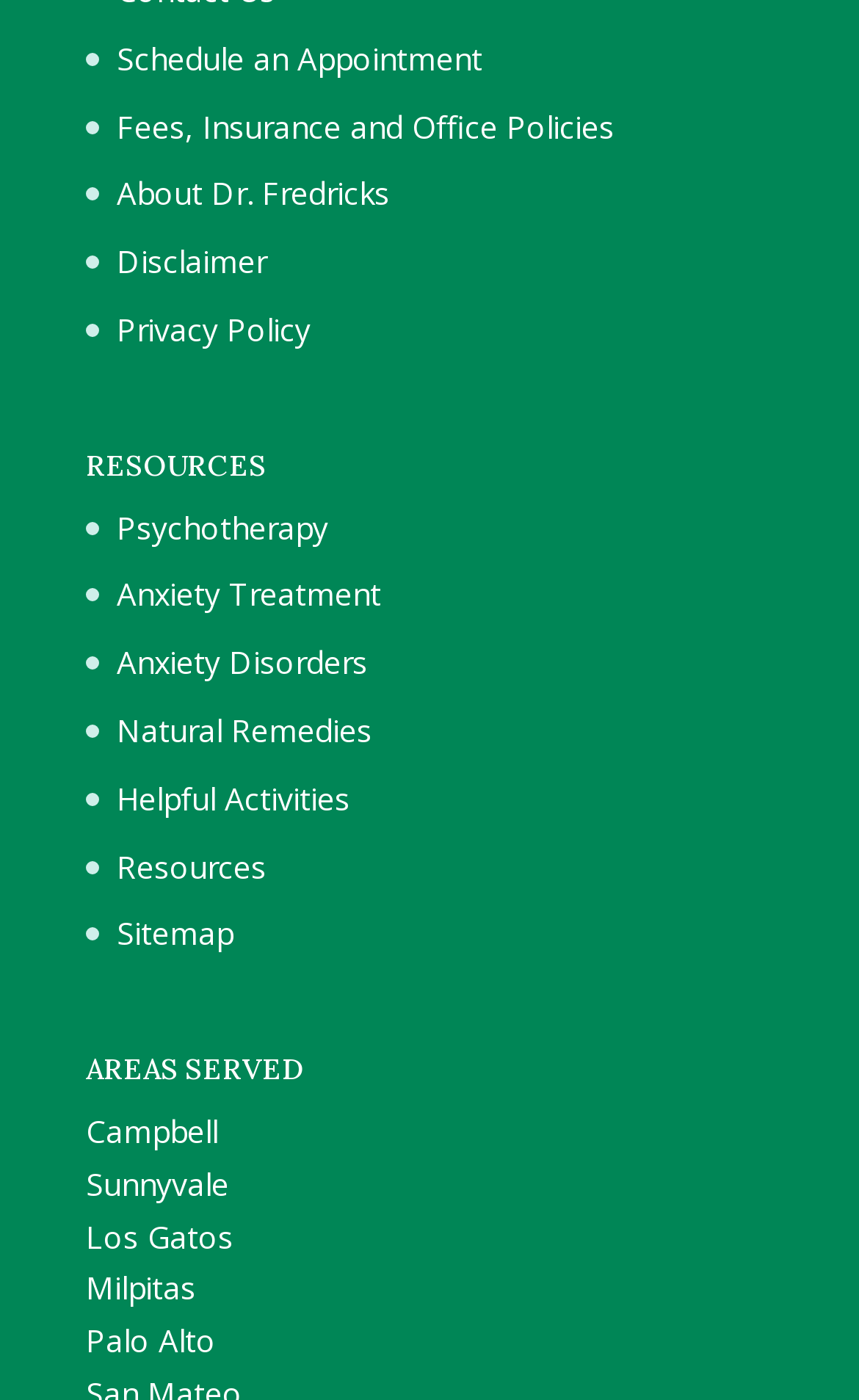Bounding box coordinates are to be given in the format (top-left x, top-left y, bottom-right x, bottom-right y). All values must be floating point numbers between 0 and 1. Provide the bounding box coordinate for the UI element described as: Anxiety Disorders

[0.136, 0.458, 0.428, 0.488]